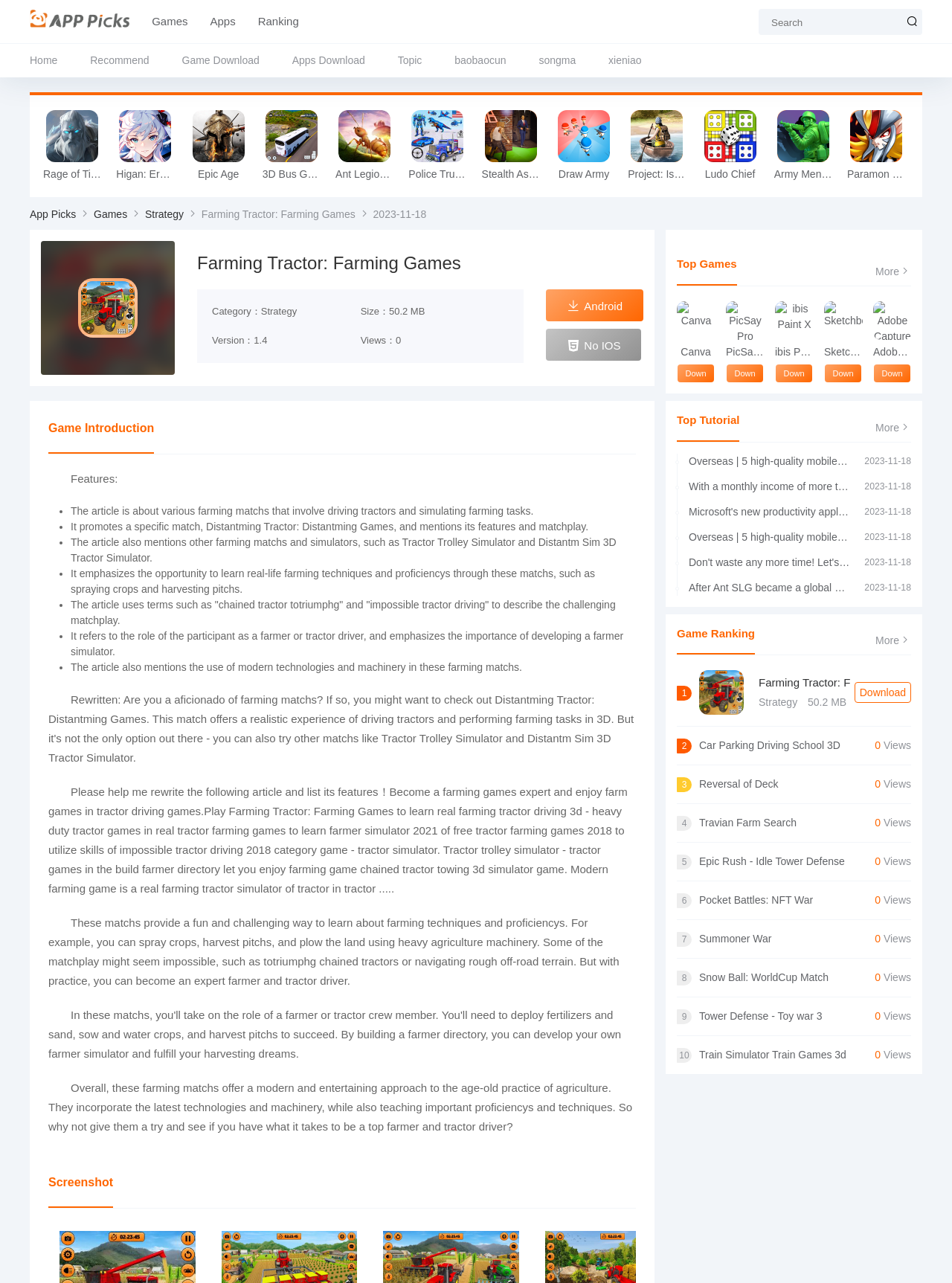Find and provide the bounding box coordinates for the UI element described here: "parent_node: Army Men Strike". The coordinates should be given as four float numbers between 0 and 1: [left, top, right, bottom].

[0.816, 0.086, 0.871, 0.126]